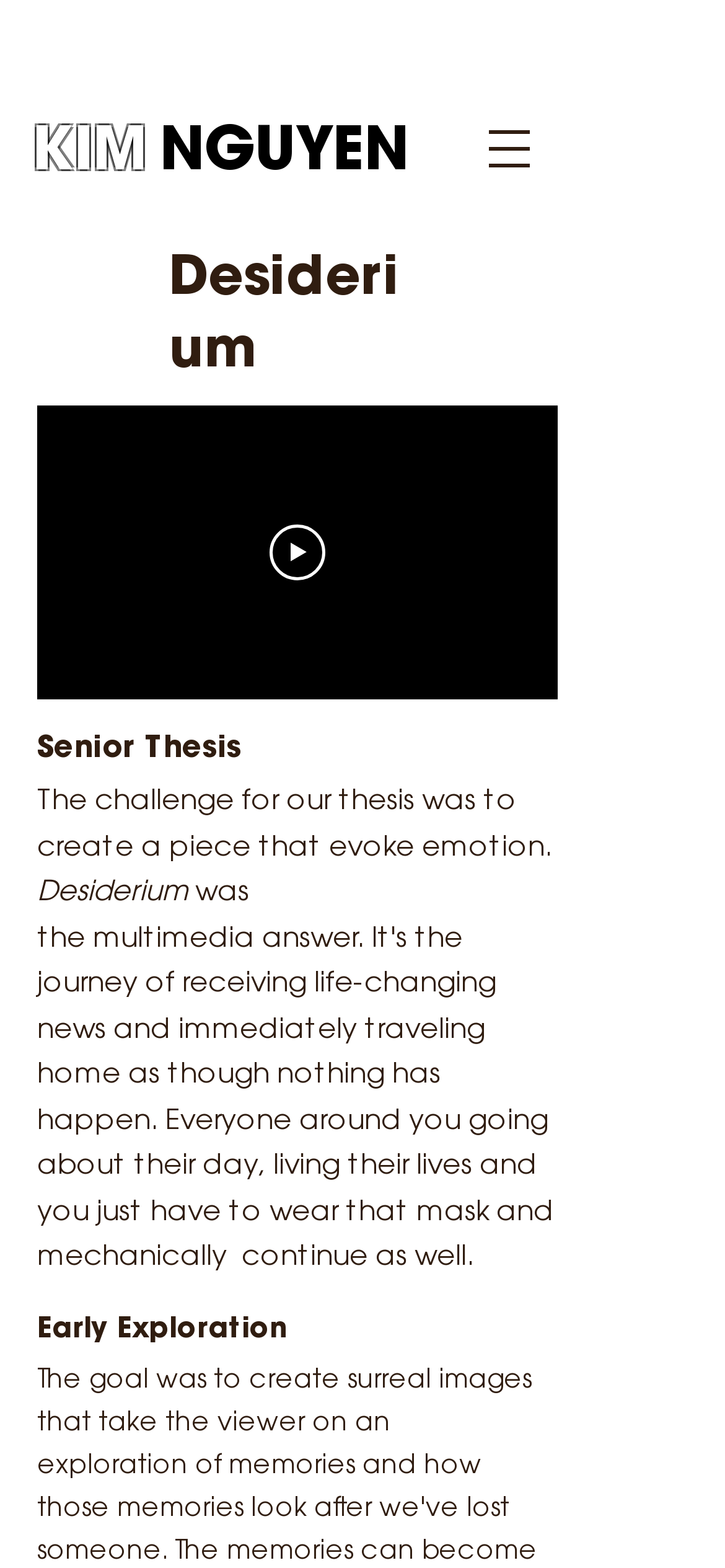Give the bounding box coordinates for the element described as: "KIM".

[0.044, 0.079, 0.203, 0.117]